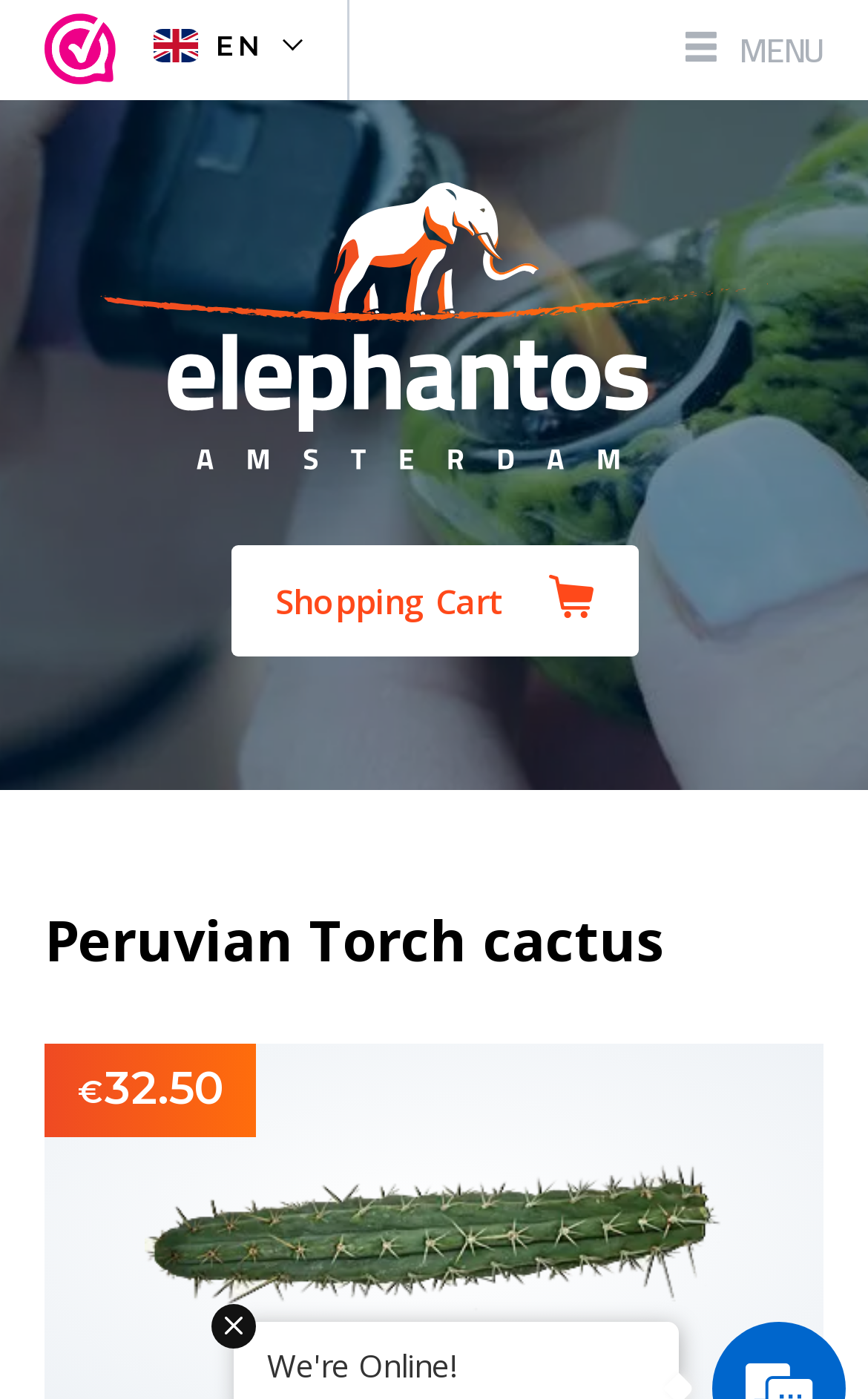Specify the bounding box coordinates of the area to click in order to execute this command: 'Buy Peruvian Torch cactus'. The coordinates should consist of four float numbers ranging from 0 to 1, and should be formatted as [left, top, right, bottom].

[0.051, 0.644, 0.949, 0.698]